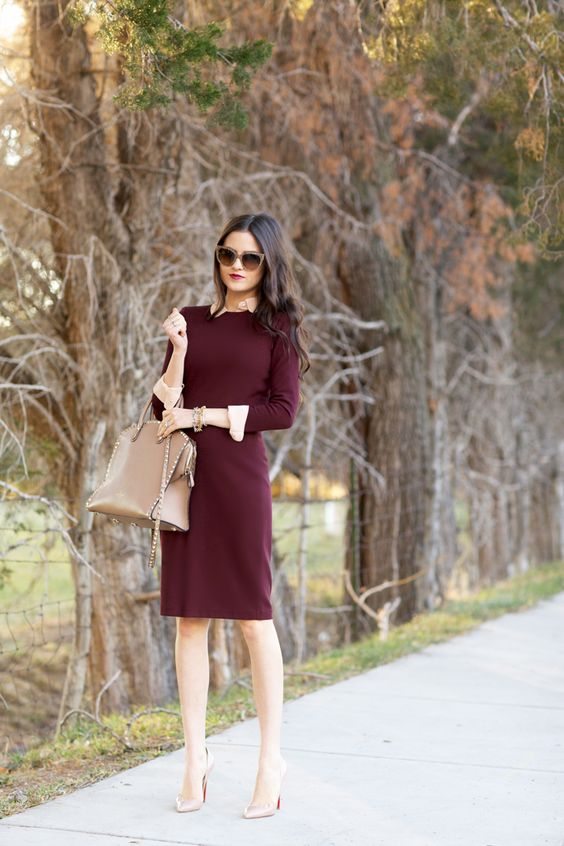Provide your answer in a single word or phrase: 
What is the woman standing on?

A paved path